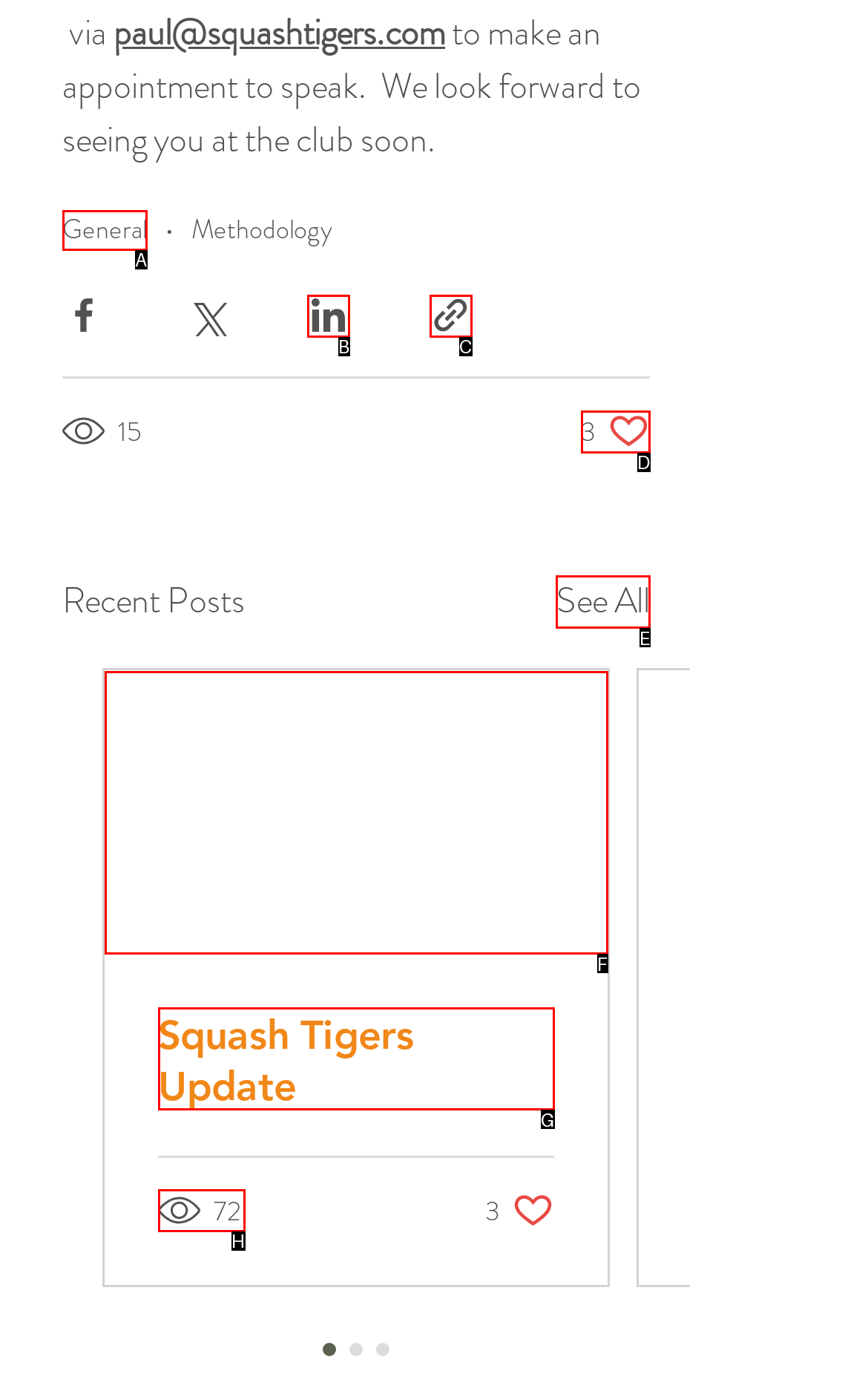Identify the correct UI element to click to follow this instruction: View all recent posts
Respond with the letter of the appropriate choice from the displayed options.

E